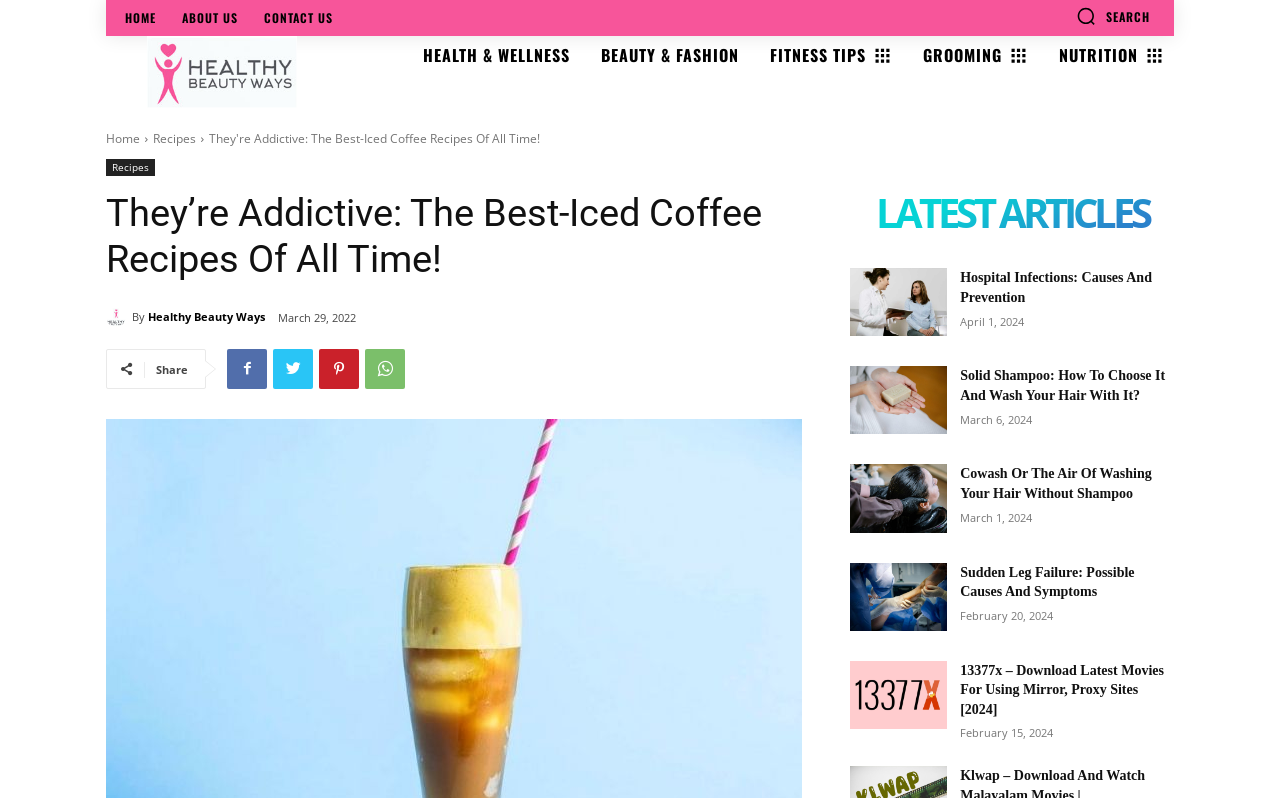Please specify the bounding box coordinates of the clickable region to carry out the following instruction: "Enter your name". The coordinates should be four float numbers between 0 and 1, in the format [left, top, right, bottom].

None